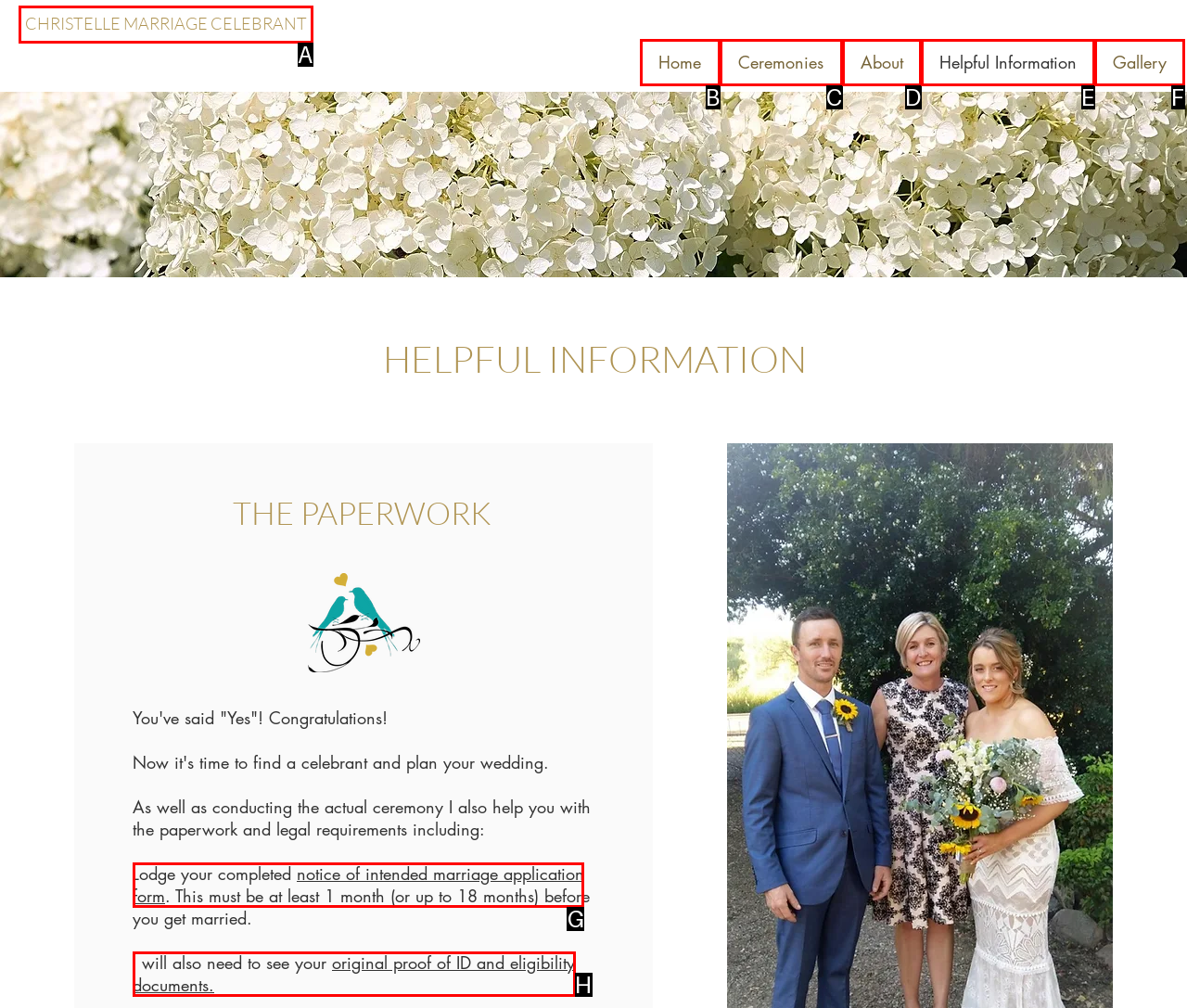Point out the HTML element I should click to achieve the following: View the 'notice of intended marriage application form' Reply with the letter of the selected element.

G